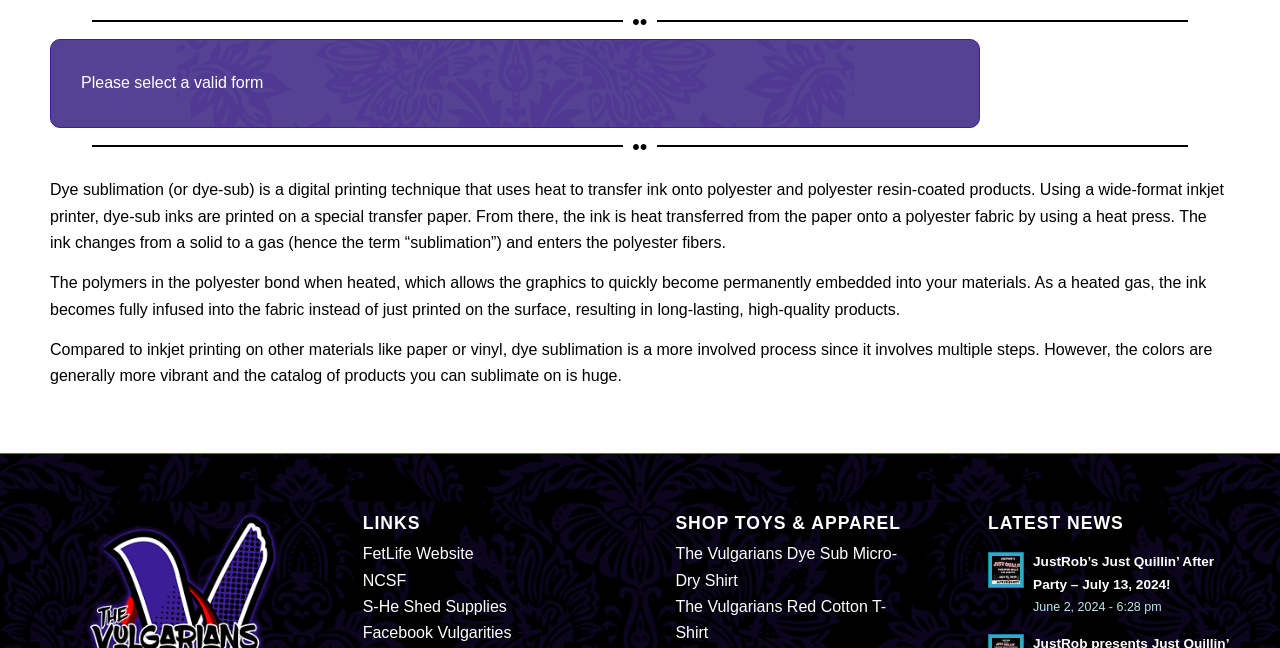Given the element description "aria-label="Center-for-Minimally-Invasive-Surgery-Award-Winning-Care-and-Service-Apex-Medal-Footer"", identify the bounding box of the corresponding UI element.

None